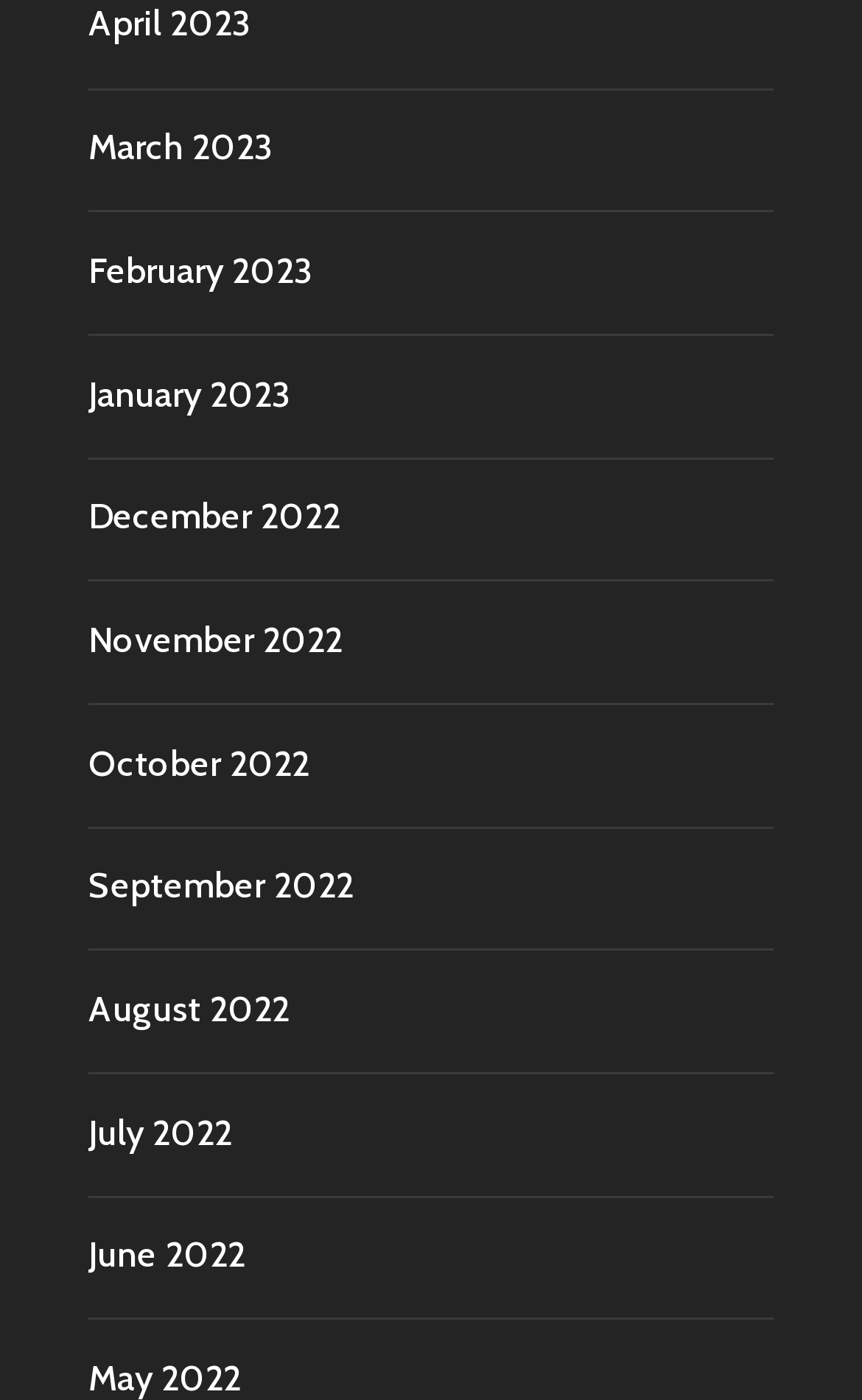What is the position of the 'June 2022' link?
Kindly offer a detailed explanation using the data available in the image.

By examining the y1 and y2 coordinates of each link, I can determine the vertical position of each link. The 'June 2022' link has a y1 coordinate of 0.882, which places it 7th from the top in the list.